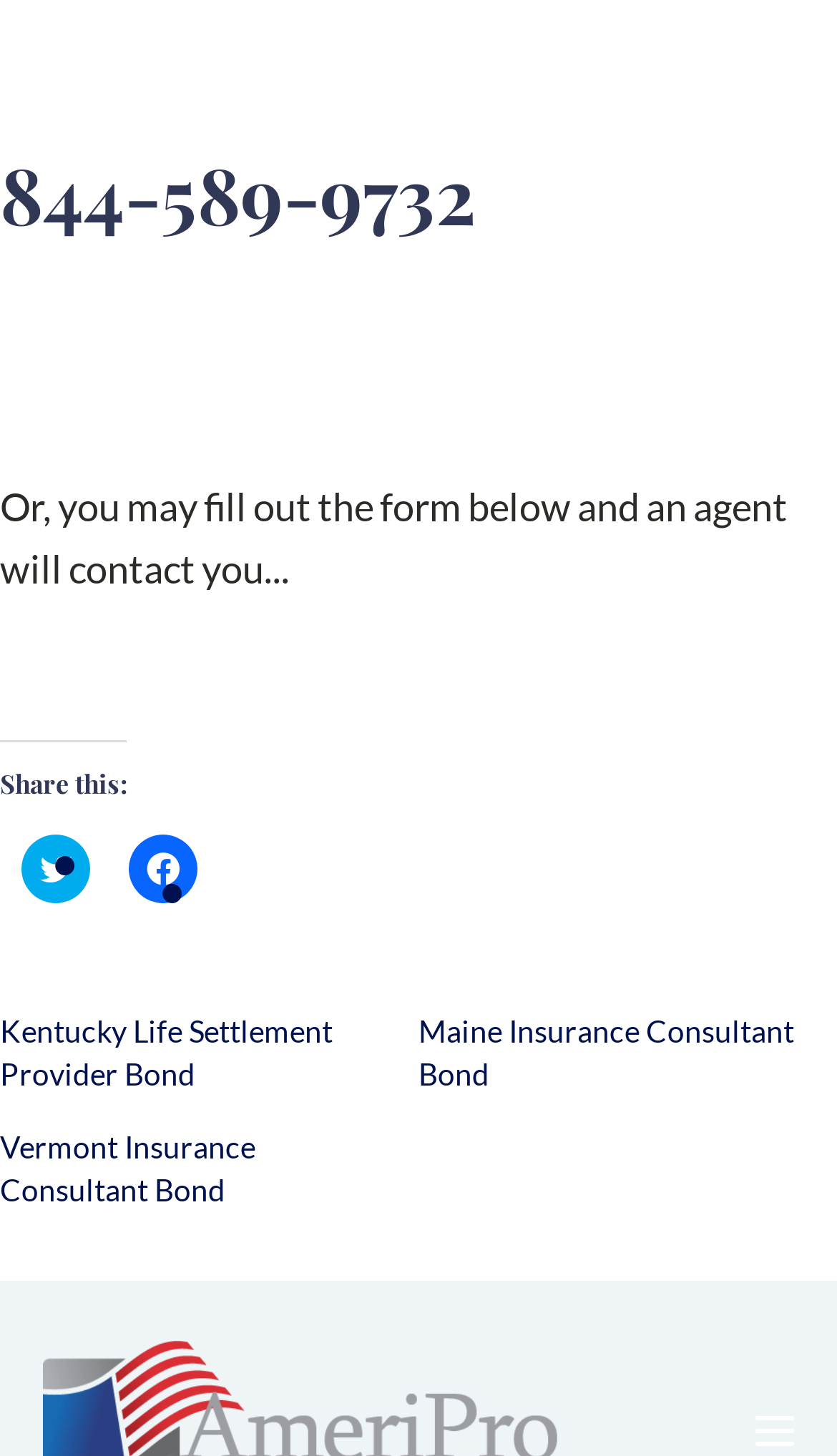Please answer the following question as detailed as possible based on the image: 
What is the purpose of the form below?

According to the StaticText element, 'Or, you may fill out the form below and an agent will contact you...', the purpose of the form is to allow users to fill it out and have an agent contact them.